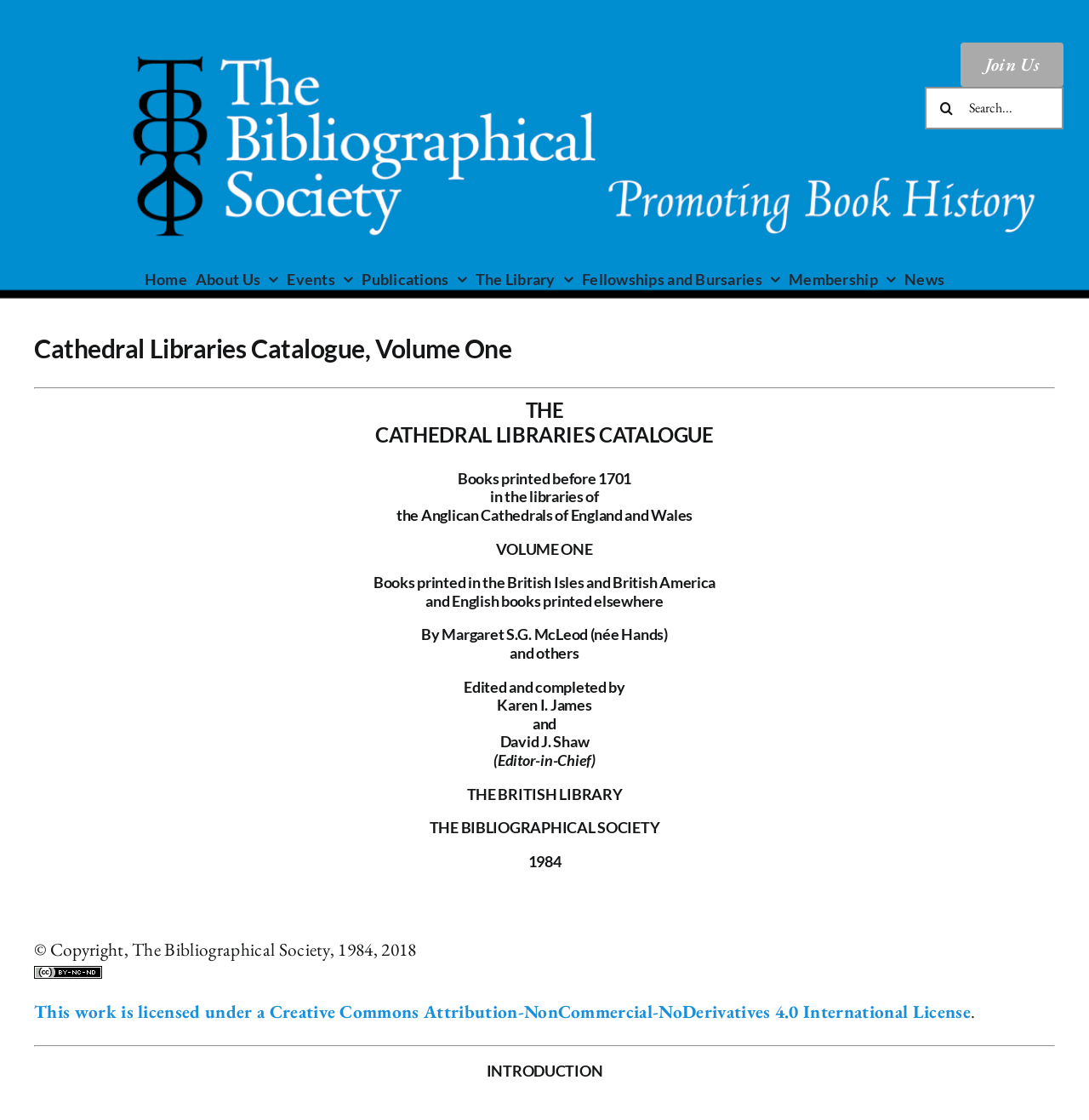Locate the bounding box coordinates of the element that should be clicked to execute the following instruction: "Join the society".

[0.882, 0.038, 0.977, 0.077]